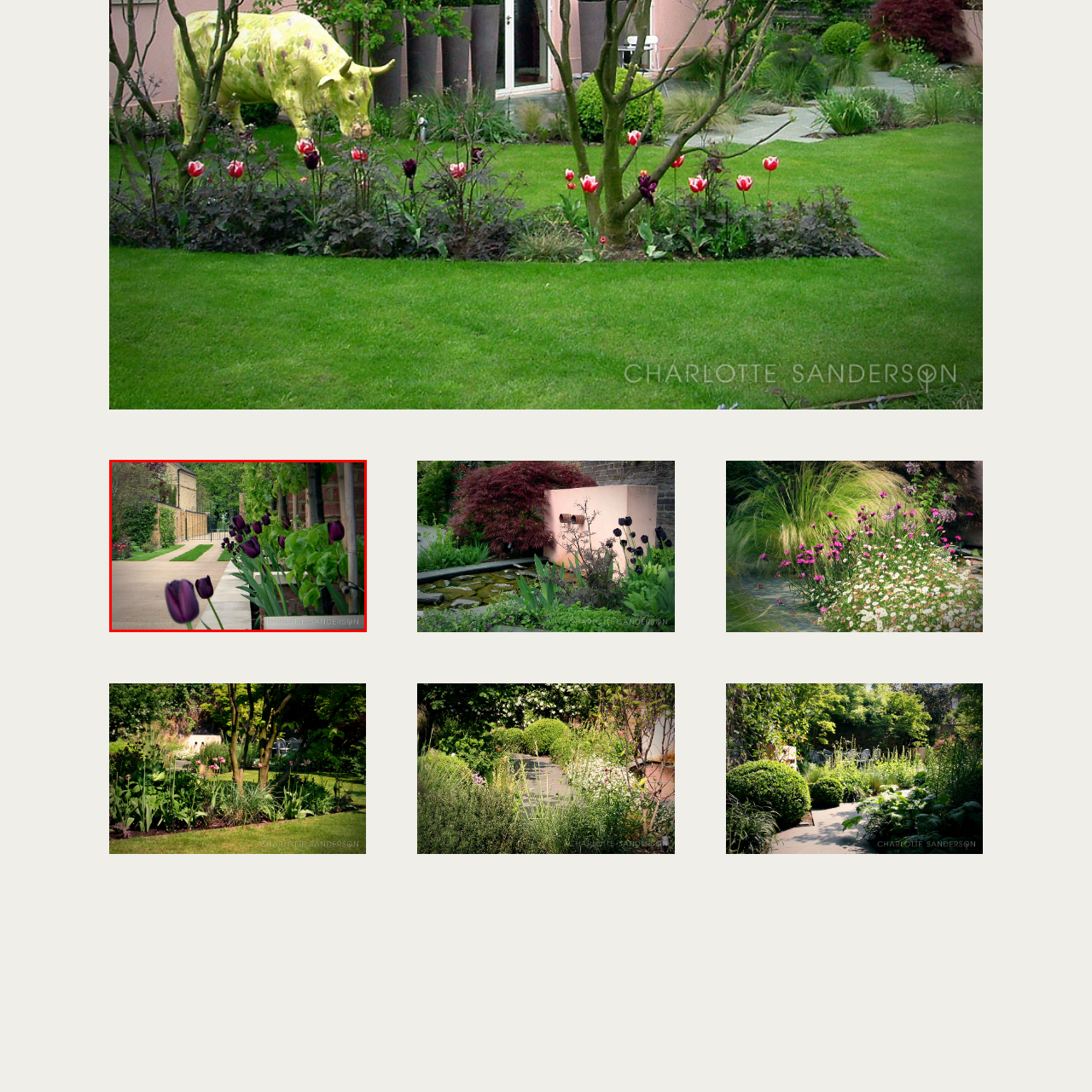Deliver a detailed account of the image that lies within the red box.

The image captures a serene garden pathway lined with vibrant purple tulips. The tulips, elegantly blooming, are situated in the foreground, their rich color contrasting beautifully against the lush greenery surrounding them. In the background, a well-maintained path leads to a wrought iron gate, hinting at a picturesque entrance to the property. The stone walls of nearby buildings are visible, showcasing a rustic charm that complements the natural beauty. Sunlight filters through the foliage, casting a soft glow on the scene, creating an inviting atmosphere perfect for leisurely strolls or quiet contemplation. The image is signed "Charlotte Sanderson," suggesting an artist's touch in capturing this idyllic landscape.